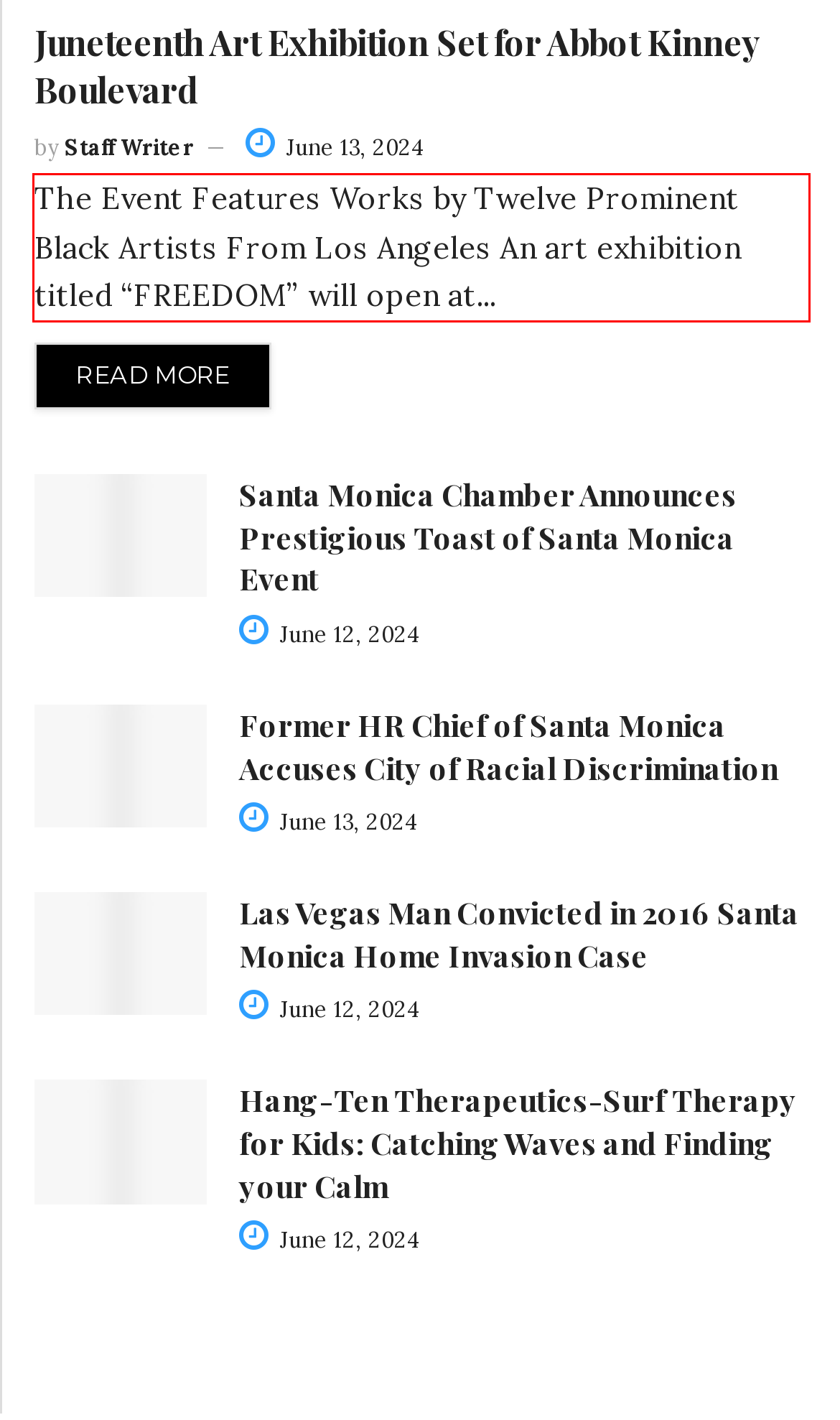Please extract the text content from the UI element enclosed by the red rectangle in the screenshot.

The Event Features Works by Twelve Prominent Black Artists From Los Angeles An art exhibition titled “FREEDOM” will open at...